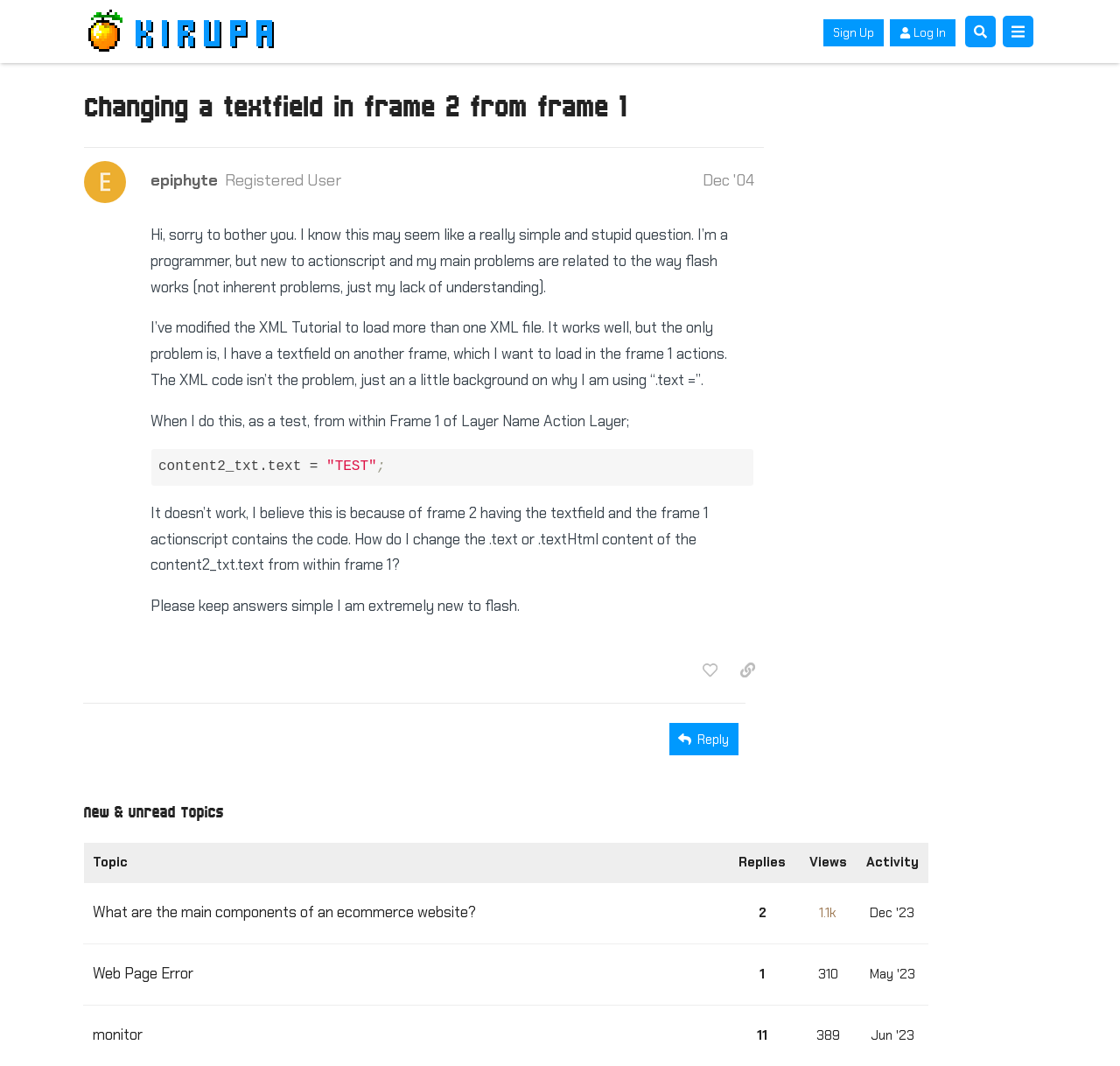Pinpoint the bounding box coordinates of the clickable area necessary to execute the following instruction: "like this post". The coordinates should be given as four float numbers between 0 and 1, namely [left, top, right, bottom].

[0.619, 0.615, 0.648, 0.643]